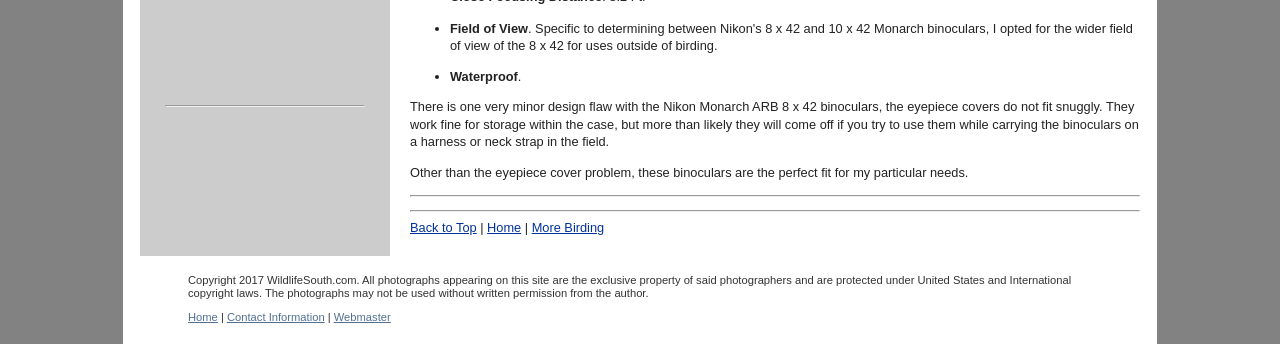Determine the bounding box of the UI element mentioned here: "Home". The coordinates must be in the format [left, top, right, bottom] with values ranging from 0 to 1.

[0.381, 0.638, 0.407, 0.682]